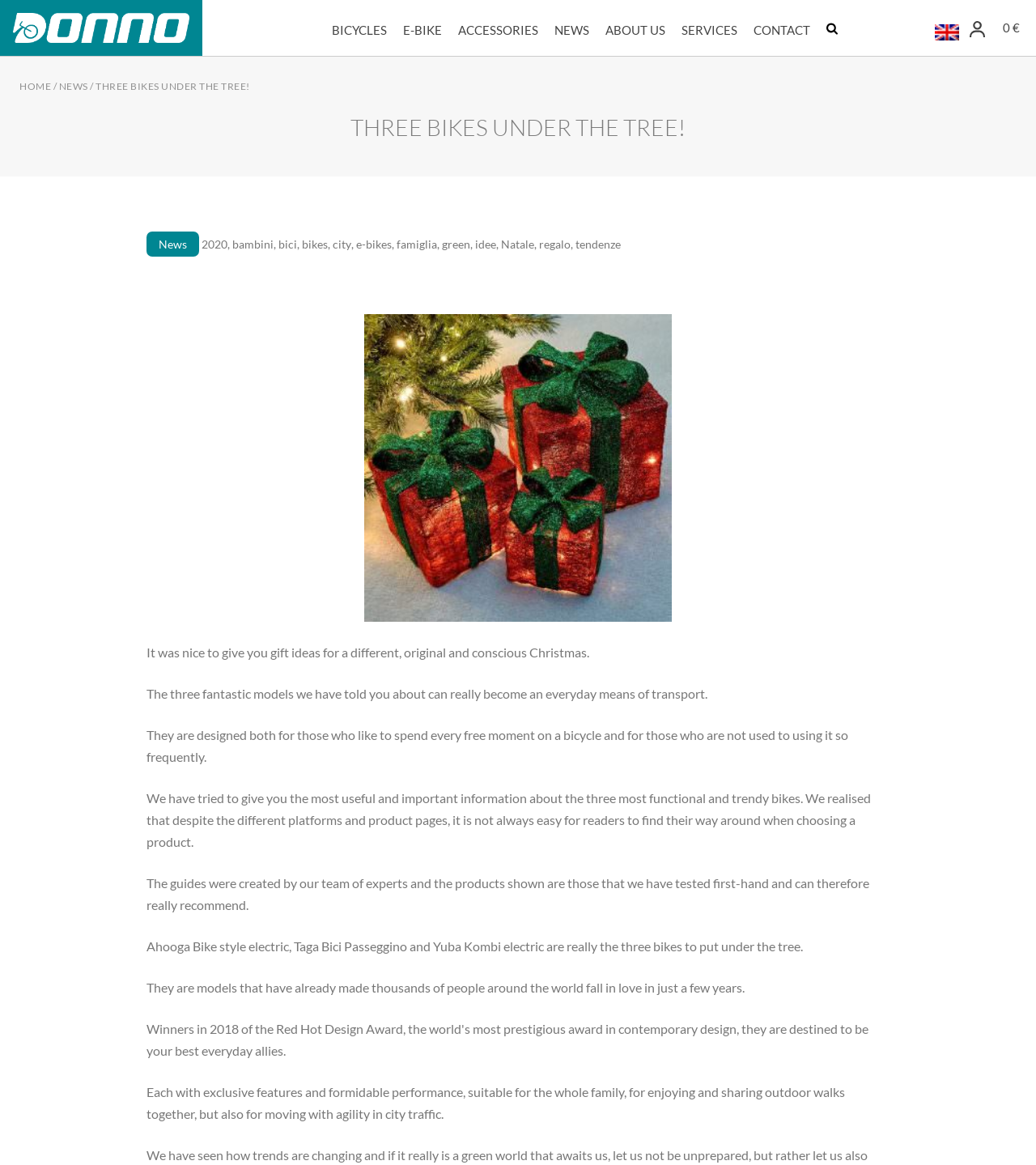Determine the bounding box coordinates of the region to click in order to accomplish the following instruction: "Switch to English language". Provide the coordinates as four float numbers between 0 and 1, specifically [left, top, right, bottom].

[0.898, 0.017, 0.926, 0.034]